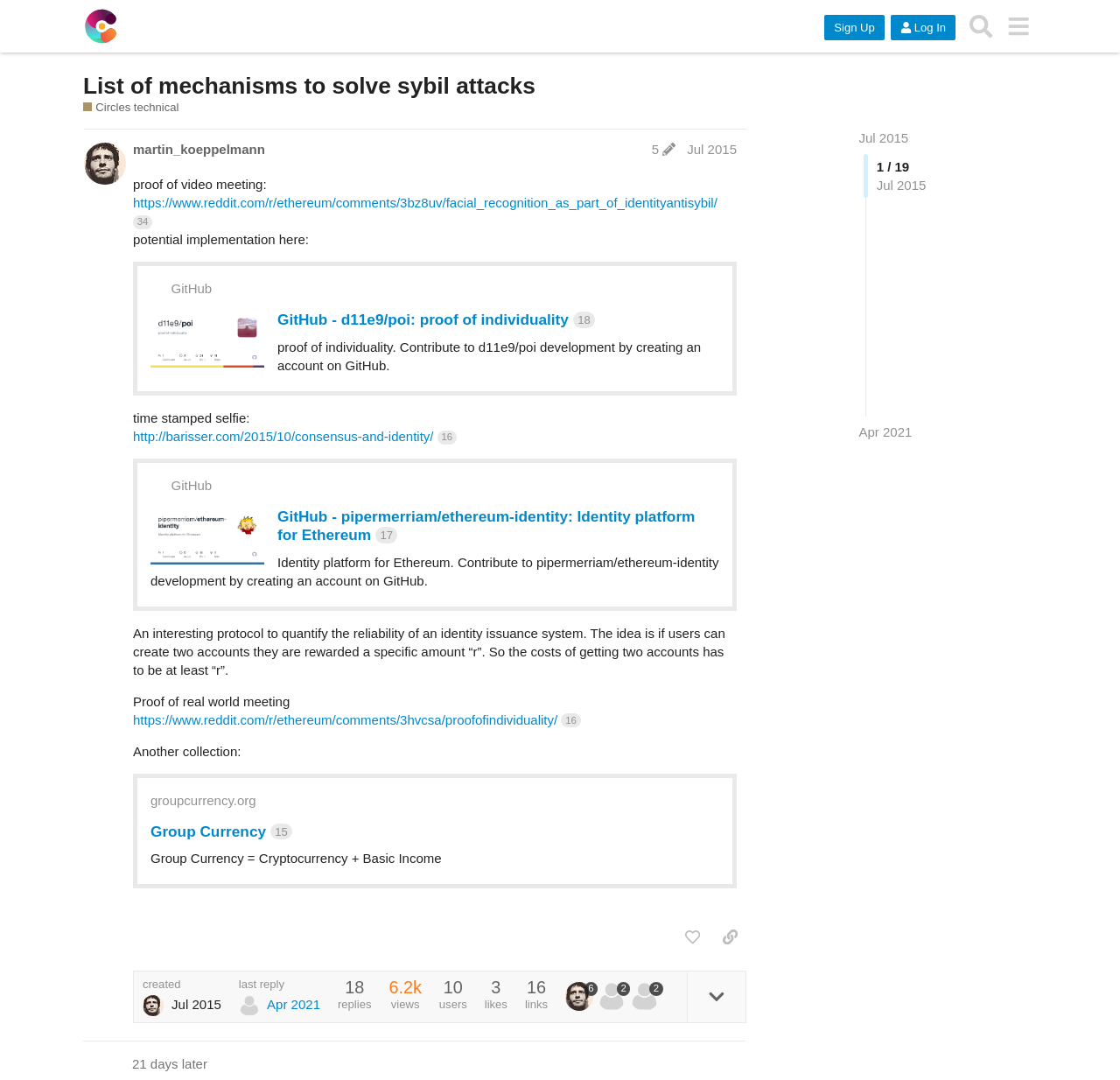Identify the bounding box coordinates of the clickable region required to complete the instruction: "Search". The coordinates should be given as four float numbers within the range of 0 and 1, i.e., [left, top, right, bottom].

[0.859, 0.007, 0.892, 0.042]